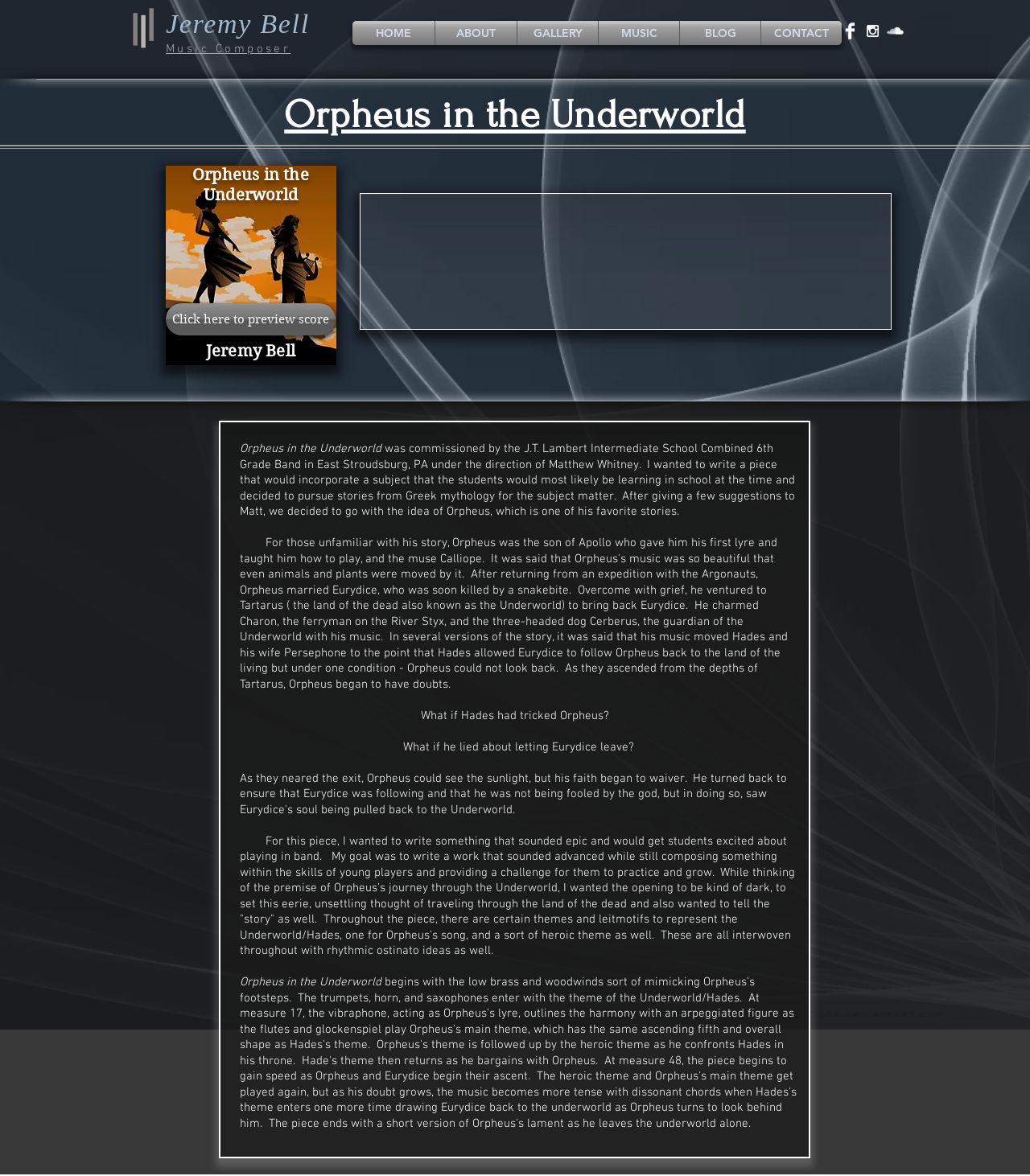Specify the bounding box coordinates of the element's region that should be clicked to achieve the following instruction: "Visit Jeremy Bell's page". The bounding box coordinates consist of four float numbers between 0 and 1, in the format [left, top, right, bottom].

[0.161, 0.008, 0.301, 0.033]